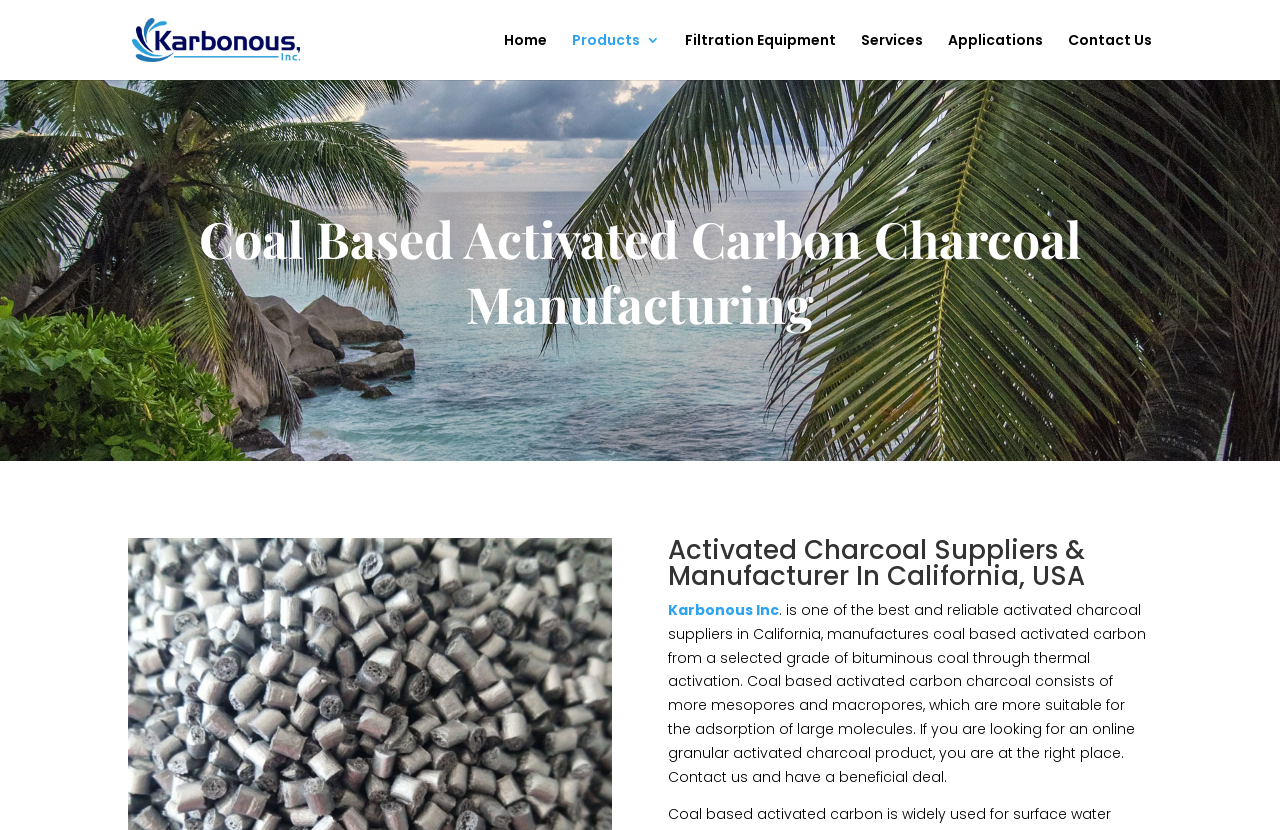Determine the bounding box coordinates of the clickable element to achieve the following action: 'contact us'. Provide the coordinates as four float values between 0 and 1, formatted as [left, top, right, bottom].

[0.834, 0.04, 0.9, 0.096]